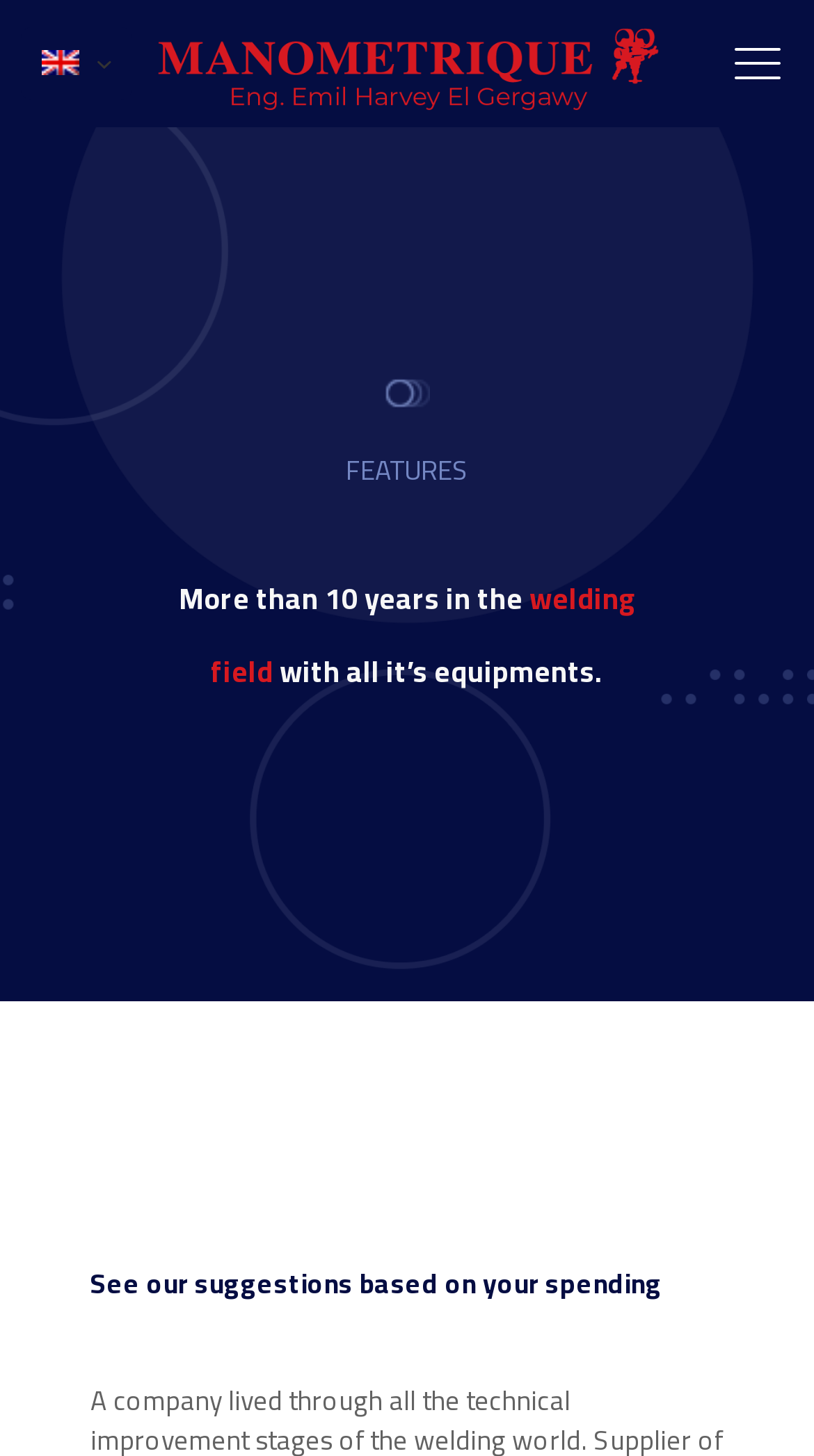What is the company's experience in the welding field?
Deliver a detailed and extensive answer to the question.

Based on the webpage, I found a heading that states 'More than 10 years in the welding field with all it’s equipments.' This suggests that the company has more than 10 years of experience in the welding field.